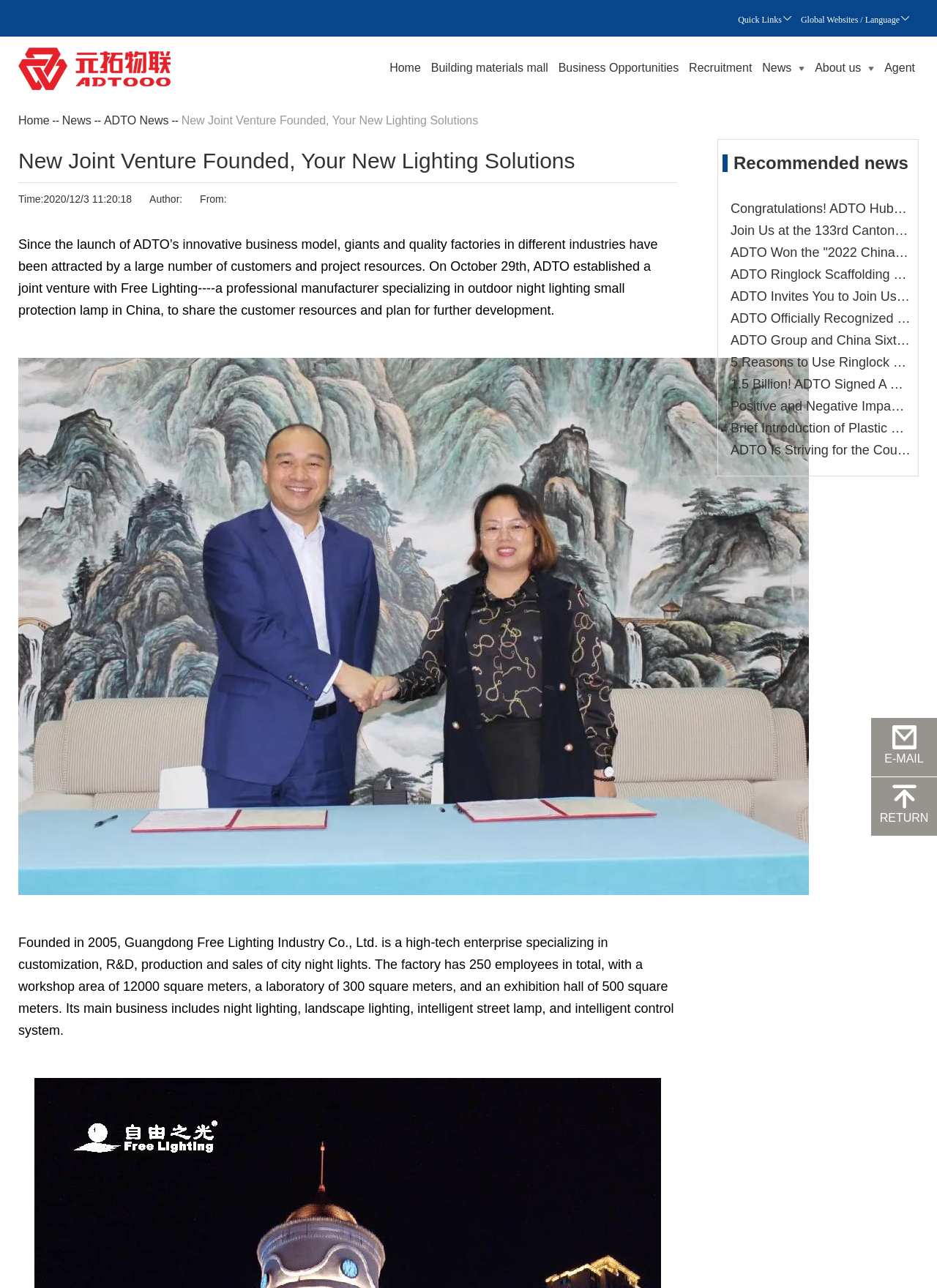Identify the bounding box coordinates for the UI element mentioned here: "ADTO News". Provide the coordinates as four float values between 0 and 1, i.e., [left, top, right, bottom].

[0.111, 0.089, 0.18, 0.098]